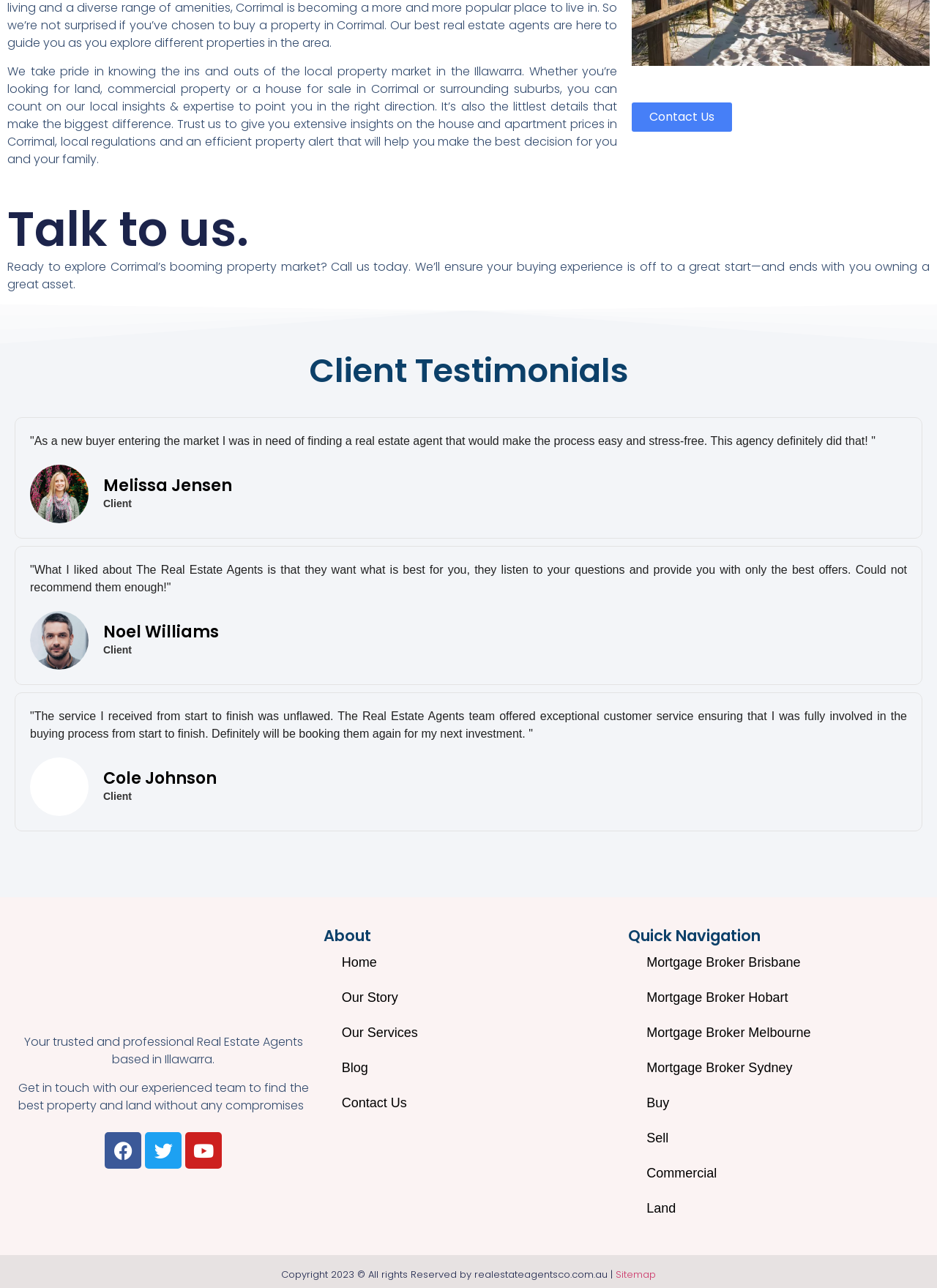Please find the bounding box for the UI element described by: "Our Story".

[0.345, 0.761, 0.465, 0.788]